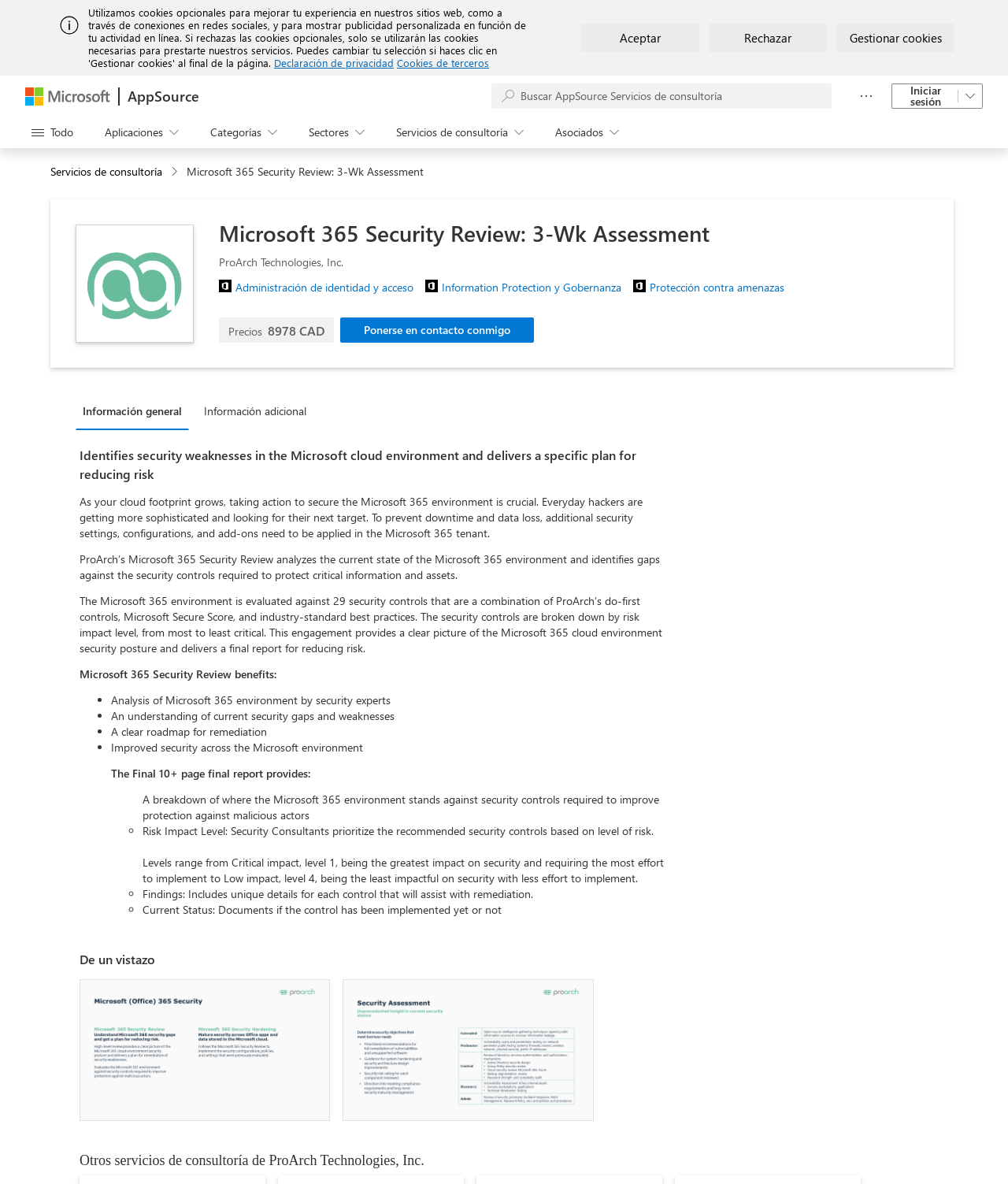Please identify the bounding box coordinates of the element's region that I should click in order to complete the following instruction: "Get in touch with the consultant". The bounding box coordinates consist of four float numbers between 0 and 1, i.e., [left, top, right, bottom].

[0.338, 0.268, 0.53, 0.289]